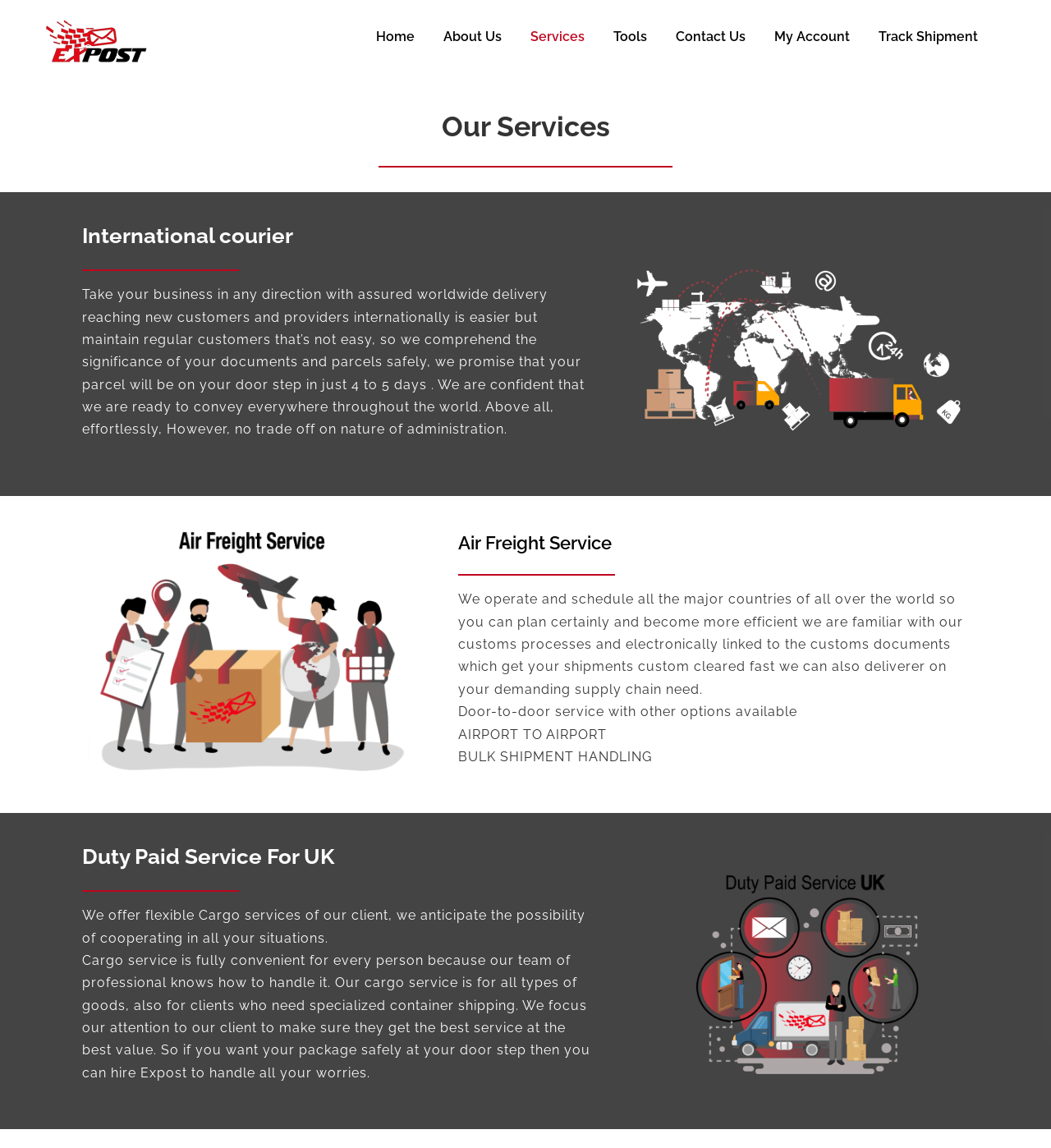Predict the bounding box of the UI element that fits this description: "Home".

[0.358, 0.0, 0.394, 0.064]